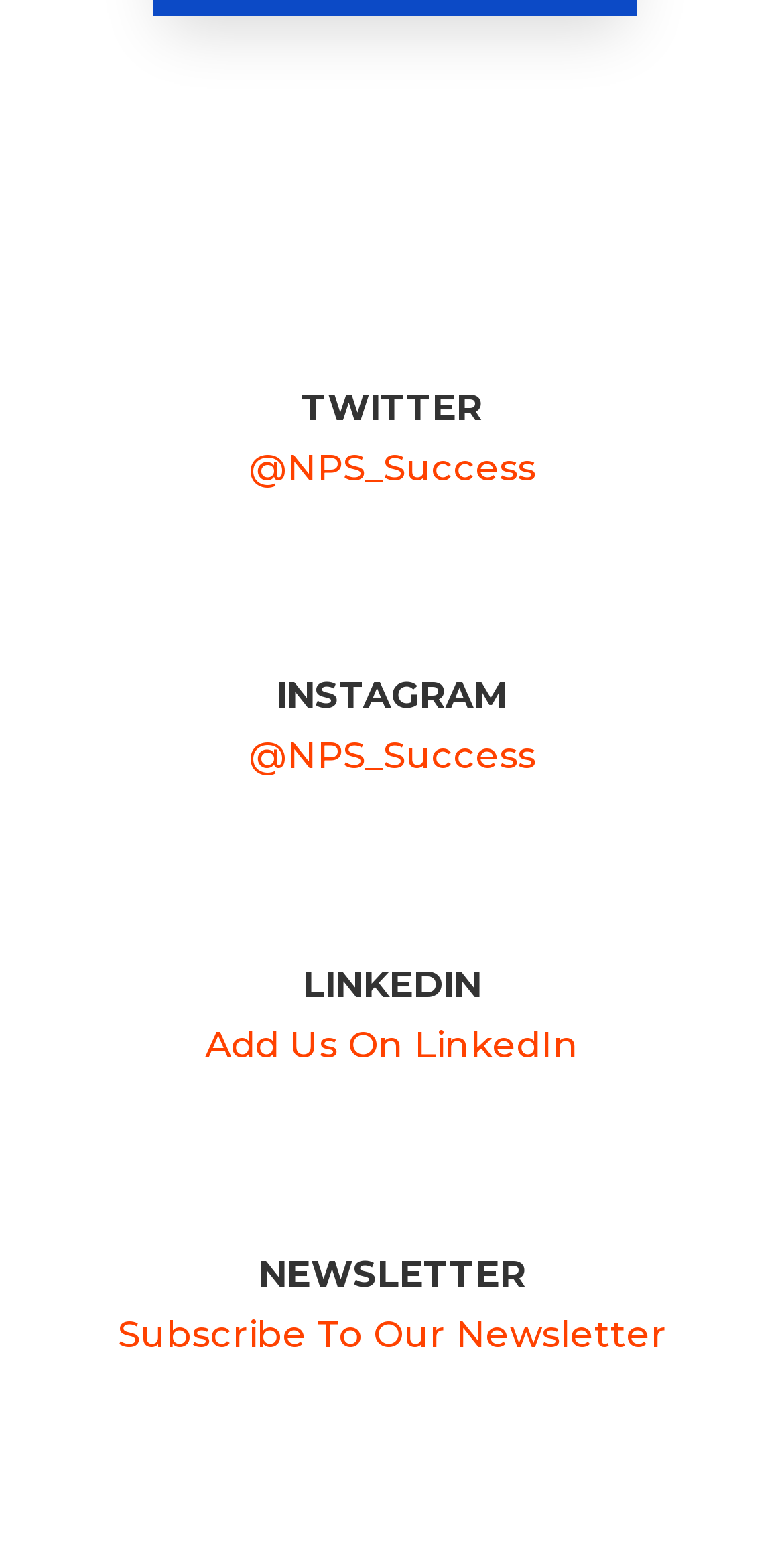Show the bounding box coordinates of the region that should be clicked to follow the instruction: "Go to Instagram."

[0.353, 0.43, 0.647, 0.459]